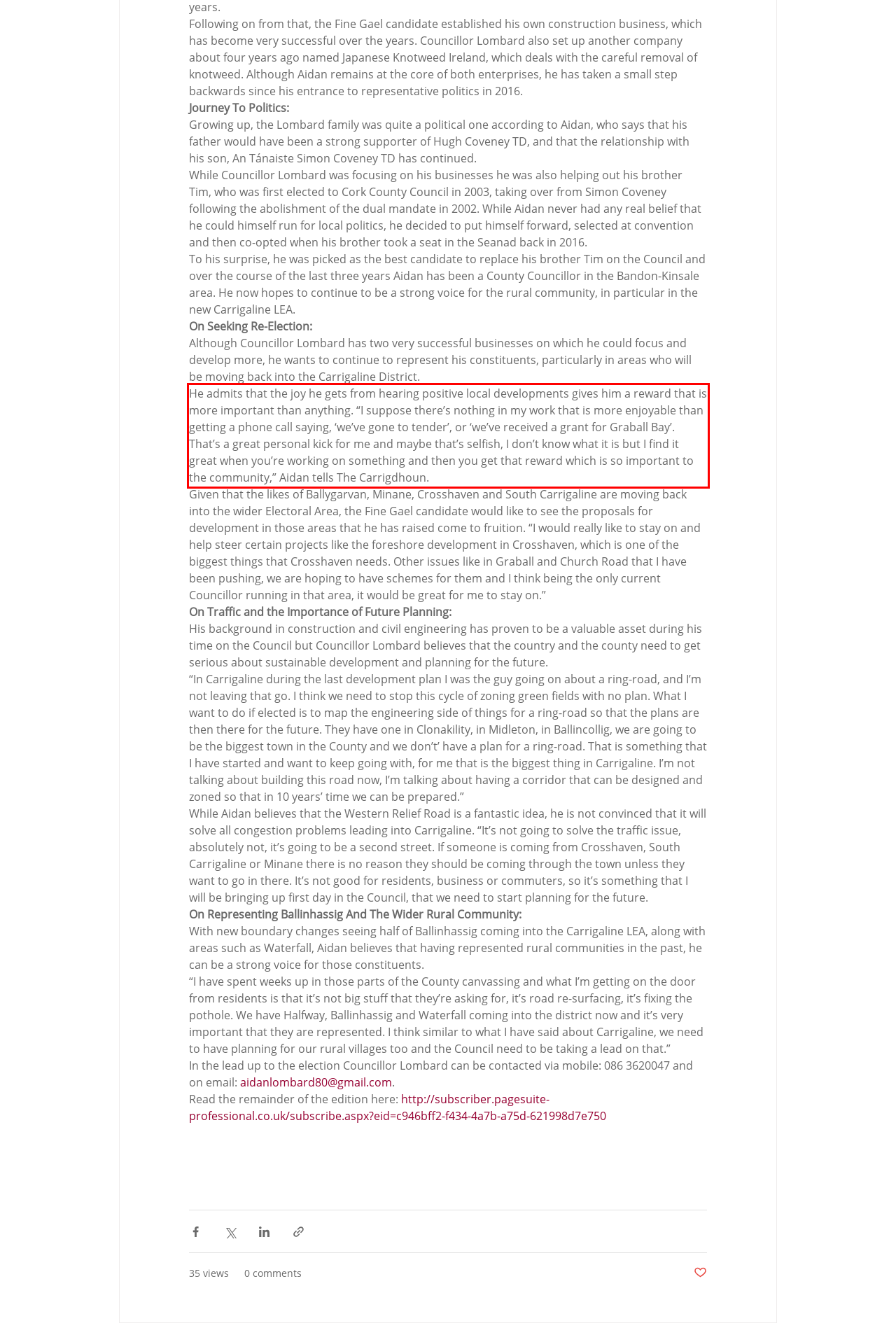Given a webpage screenshot with a red bounding box, perform OCR to read and deliver the text enclosed by the red bounding box.

He admits that the joy he gets from hearing positive local developments gives him a reward that is more important than anything. “I suppose there’s nothing in my work that is more enjoyable than getting a phone call saying, ‘we’ve gone to tender’, or ‘we’ve received a grant for Graball Bay’. That’s a great personal kick for me and maybe that’s selfish, I don’t know what it is but I find it great when you’re working on something and then you get that reward which is so important to the community,” Aidan tells The Carrigdhoun.